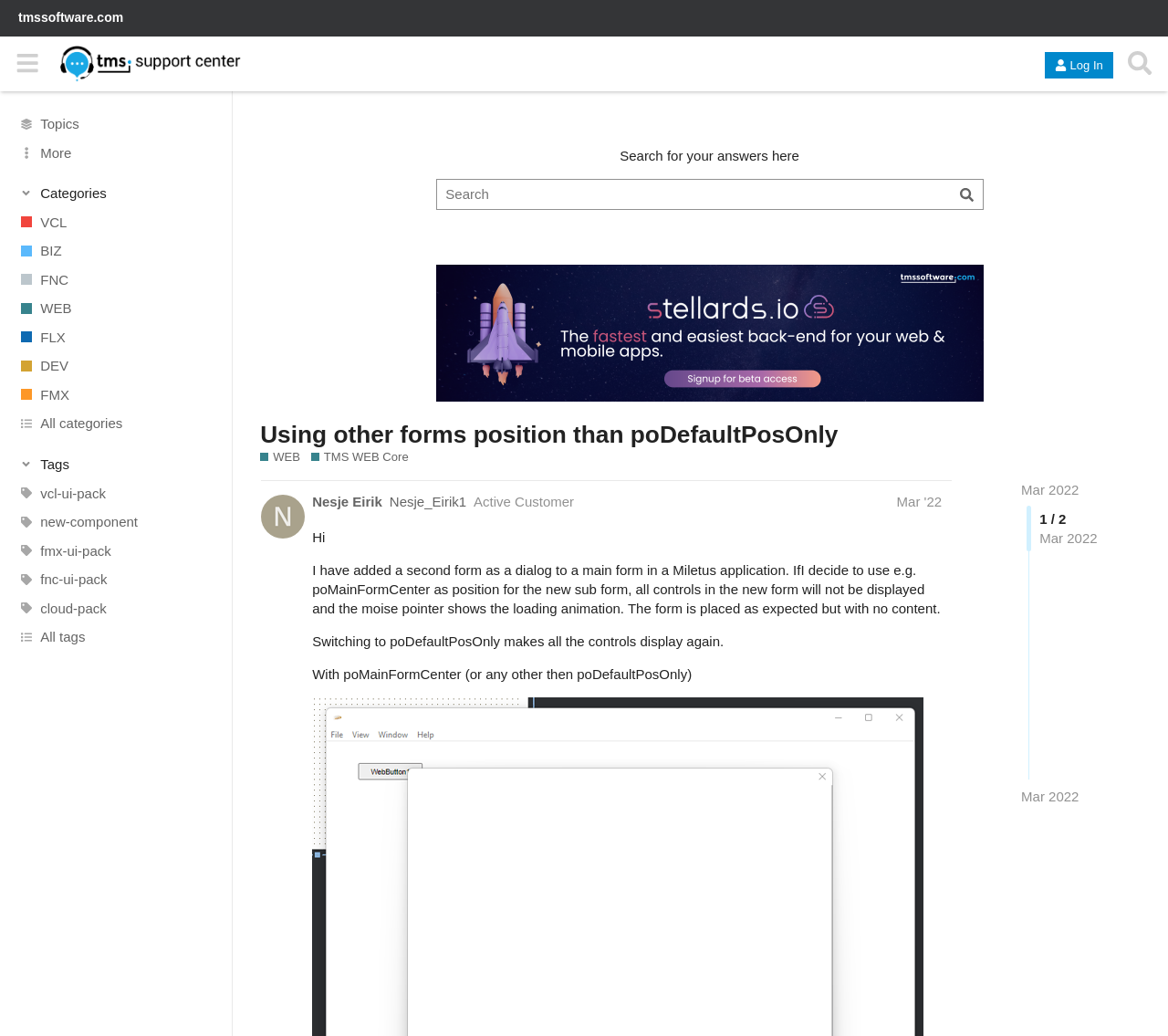Provide the bounding box coordinates of the HTML element described by the text: "TMS WEB Core".

[0.266, 0.434, 0.35, 0.45]